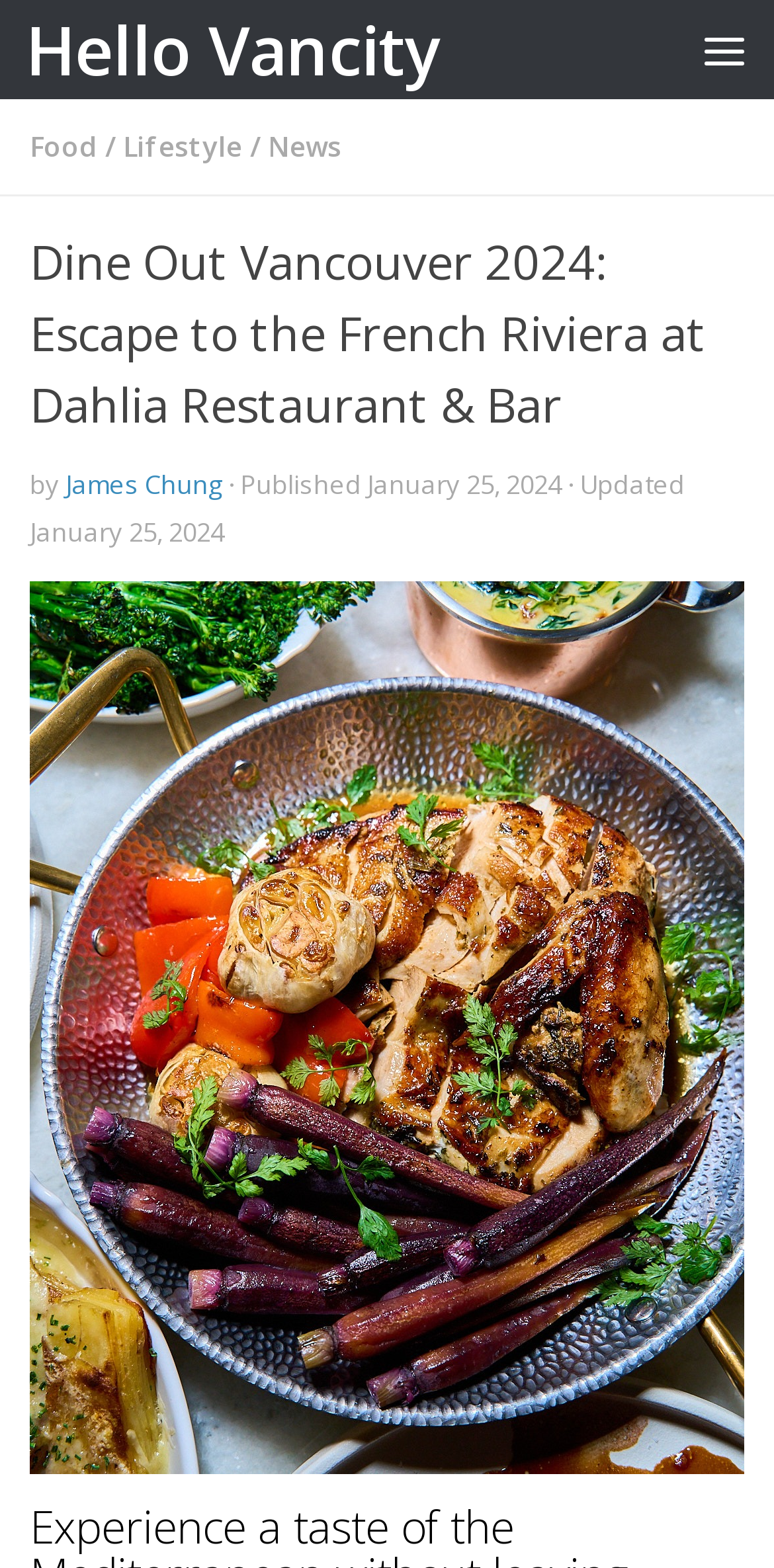Please identify the bounding box coordinates of the area I need to click to accomplish the following instruction: "View the image".

[0.038, 0.371, 0.962, 0.959]